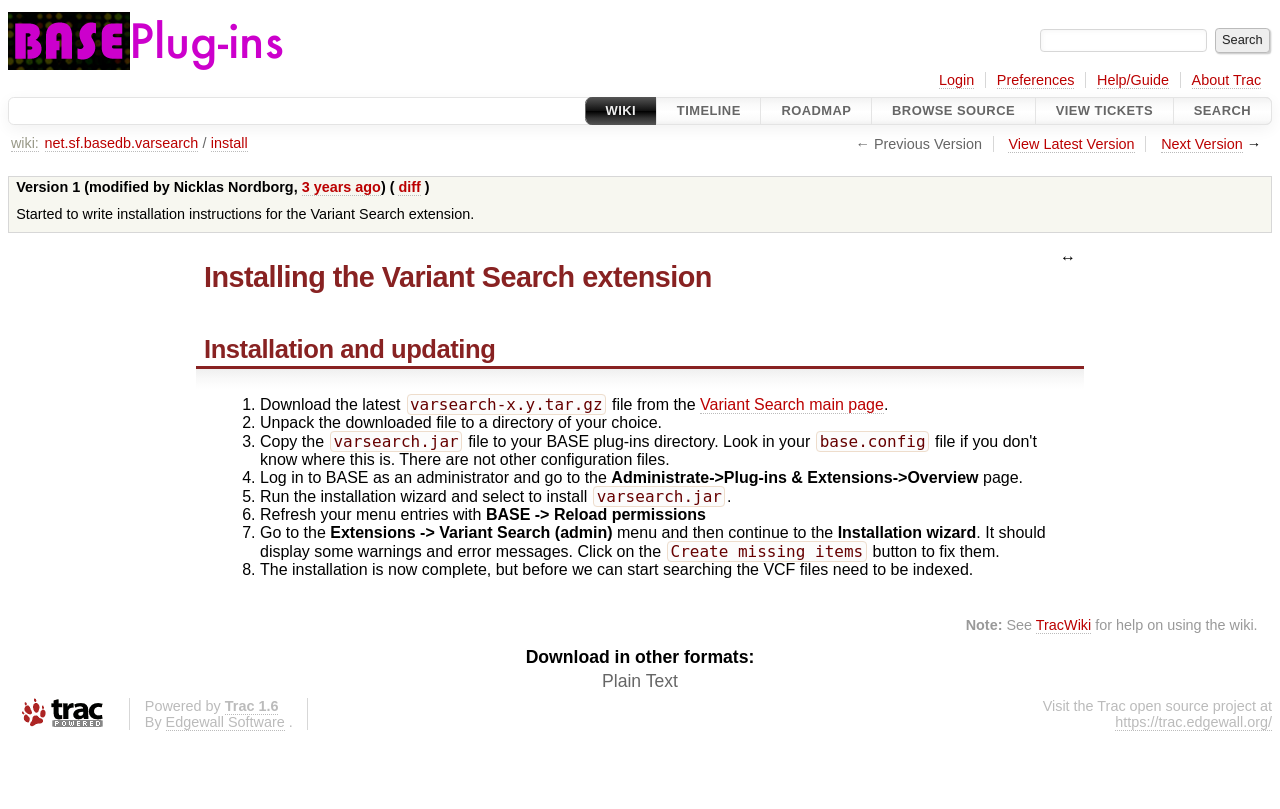Please locate the bounding box coordinates of the element that should be clicked to complete the given instruction: "View the wiki page".

[0.457, 0.12, 0.513, 0.154]